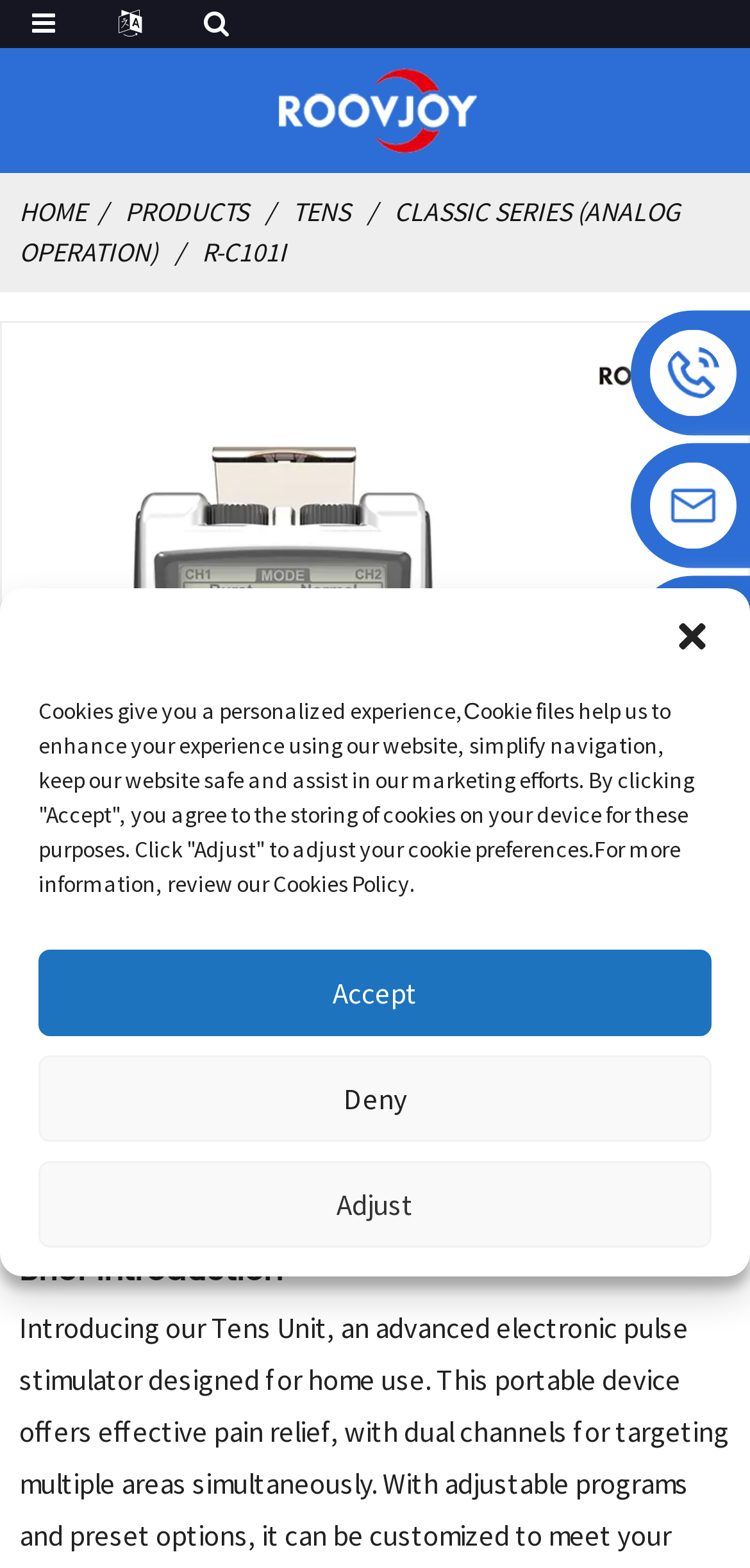Please specify the bounding box coordinates in the format (top-left x, top-left y, bottom-right x, bottom-right y), with values ranging from 0 to 1. Identify the bounding box for the UI component described as follows: Classic Series (Analog Operation)

[0.026, 0.124, 0.908, 0.172]